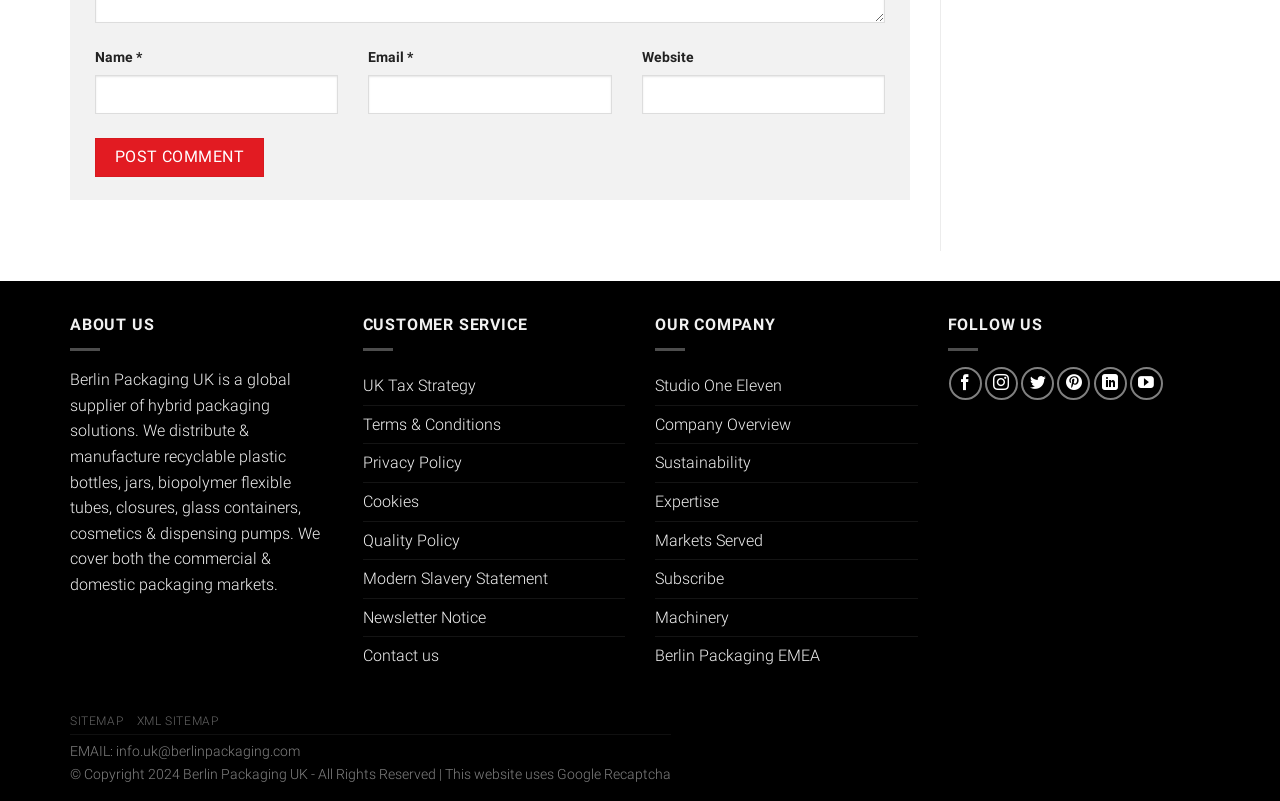Show the bounding box coordinates of the element that should be clicked to complete the task: "Visit the UK Tax Strategy page".

[0.283, 0.459, 0.371, 0.505]